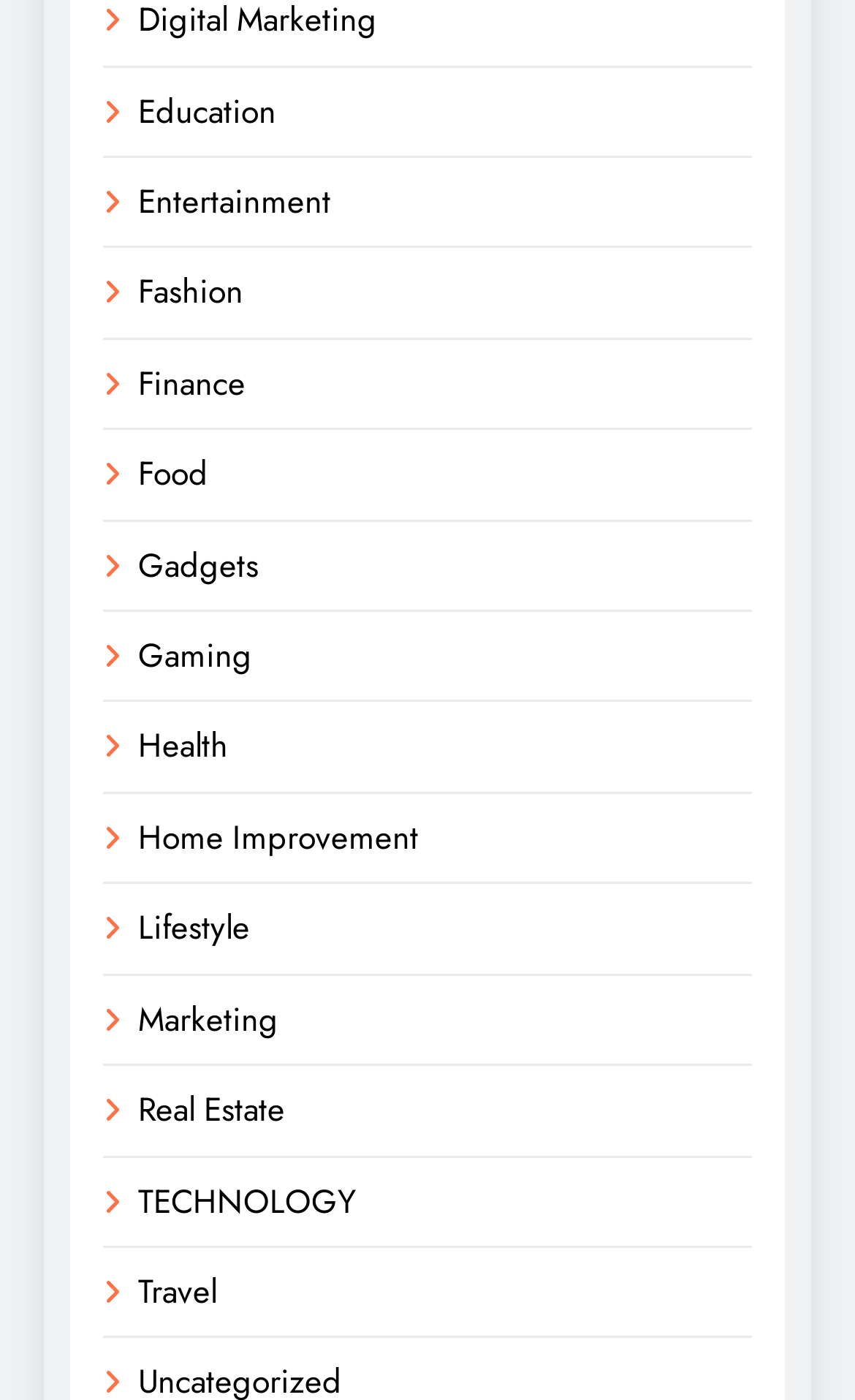Please locate the bounding box coordinates of the region I need to click to follow this instruction: "search for something".

None